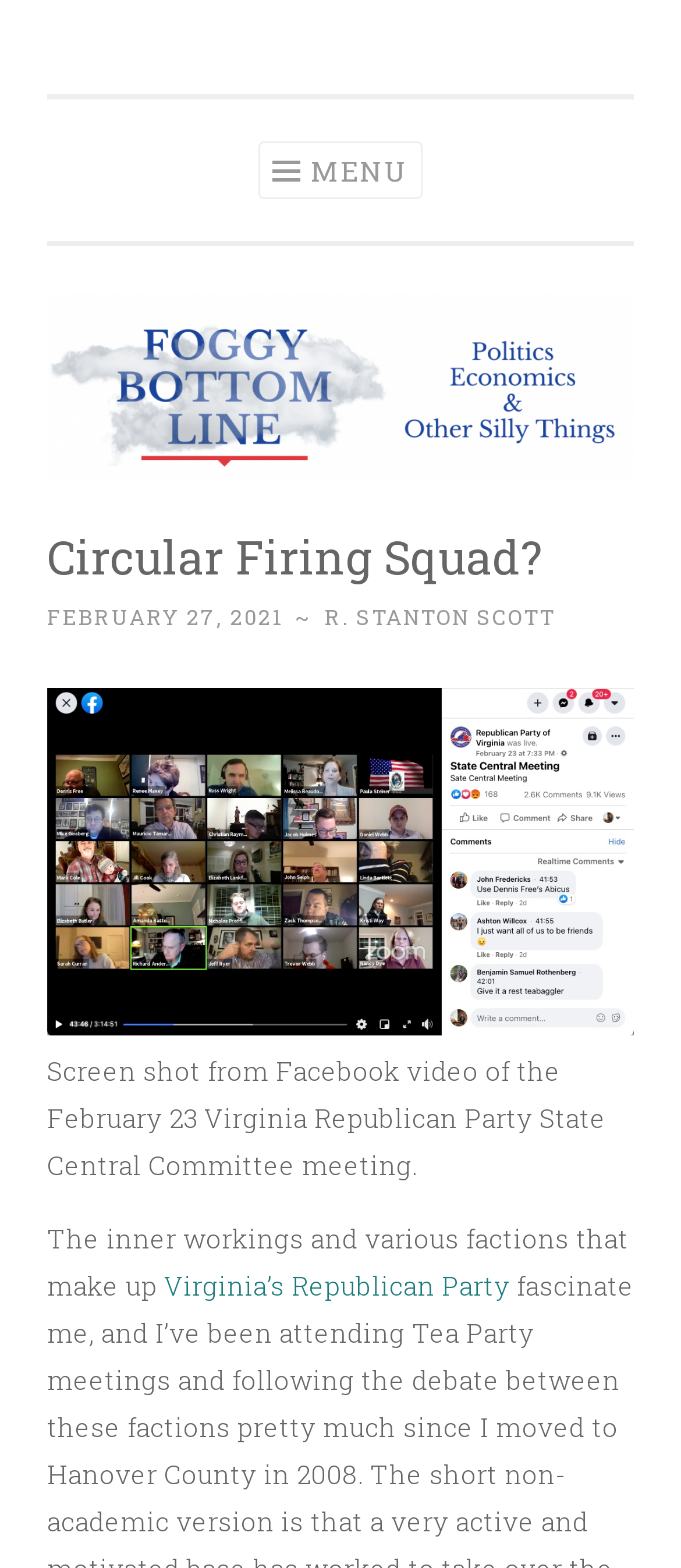Predict the bounding box coordinates for the UI element described as: "parent_node: Circular Firing Squad?". The coordinates should be four float numbers between 0 and 1, presented as [left, top, right, bottom].

[0.069, 0.187, 0.931, 0.307]